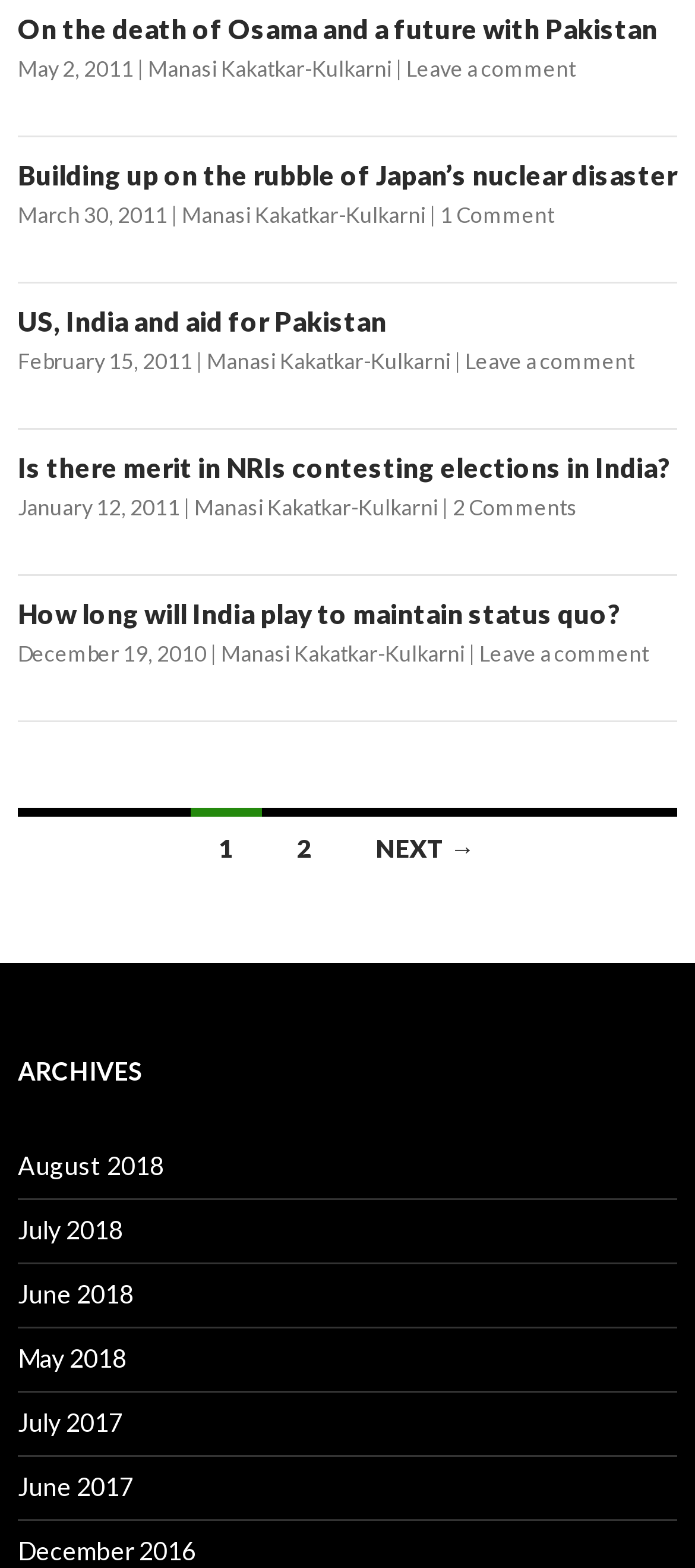Based on the element description: "T&C", identify the UI element and provide its bounding box coordinates. Use four float numbers between 0 and 1, [left, top, right, bottom].

None